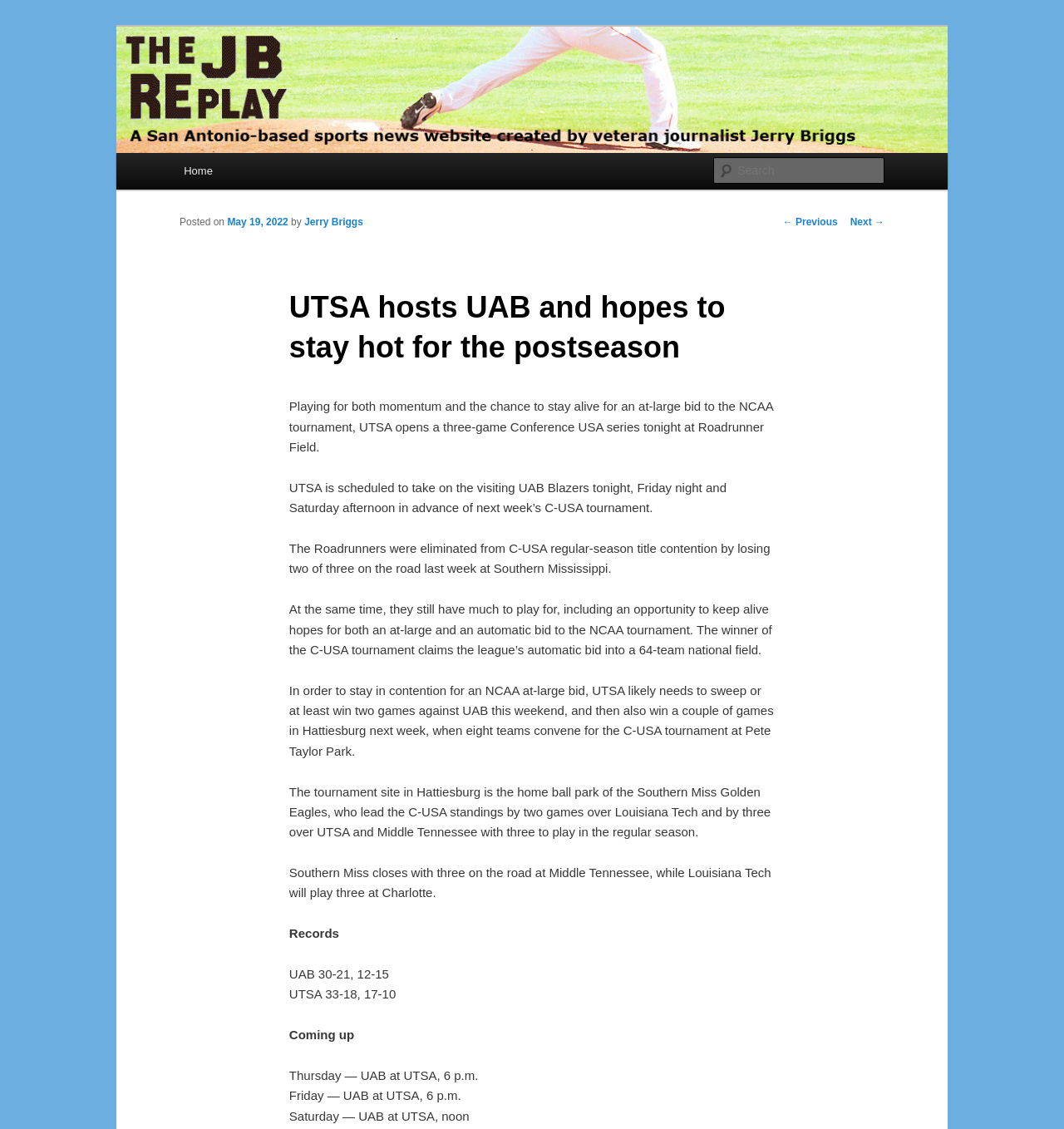Identify the bounding box of the UI component described as: "Jerry Briggs".

[0.286, 0.192, 0.341, 0.202]